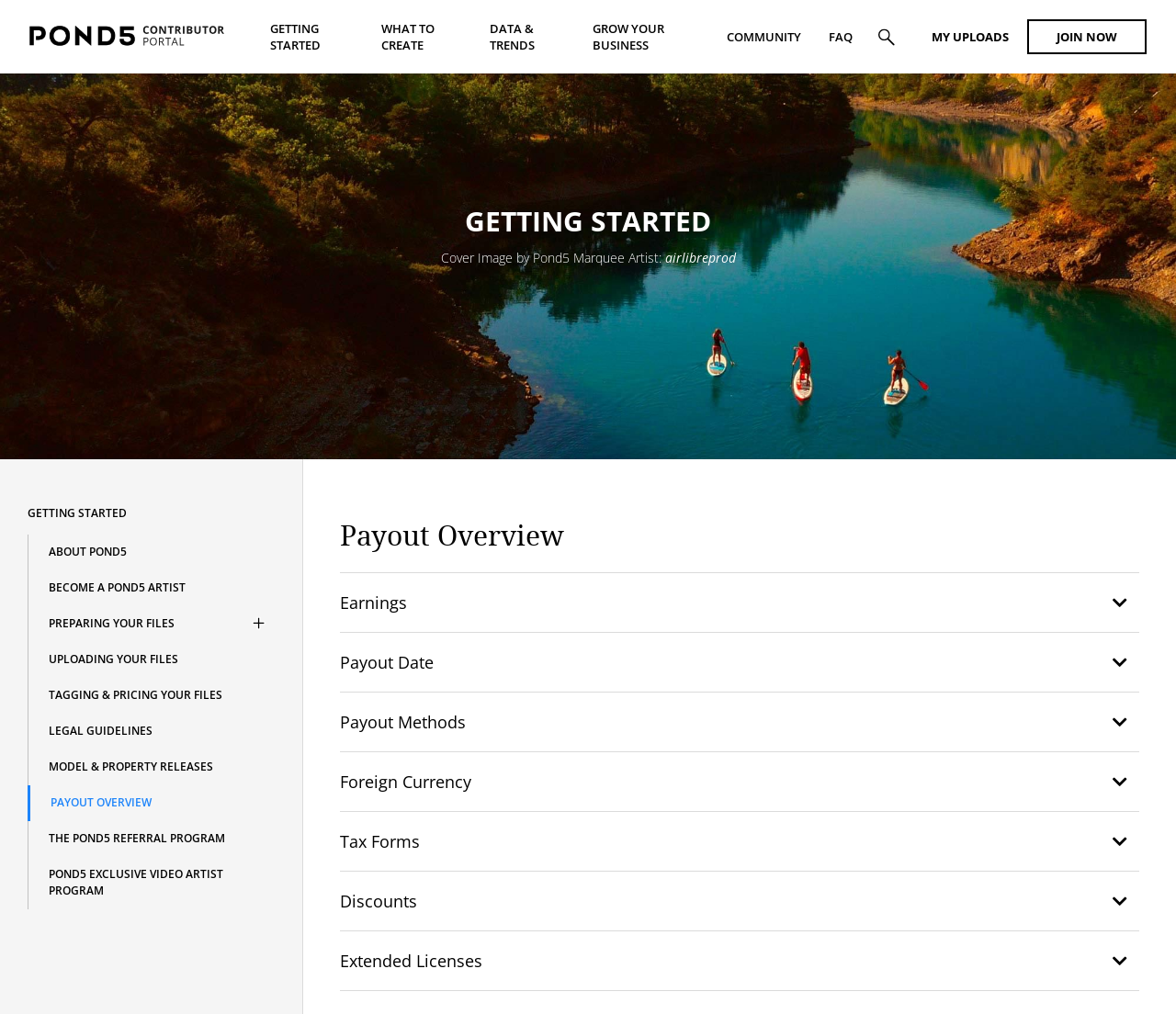Provide a comprehensive description of the webpage.

The webpage is the Pond5 Contributor Portal, which provides various resources and tools for contributors. At the top left corner, there is a logo of Pond5 Contributor Portal, accompanied by a link to the home page. Below the logo, there are several navigation links, including "GETTING STARTED", "WHAT TO CREATE", "DATA & TRENDS", "GROW YOUR BUSINESS", "COMMUNITY", and "FAQ". 

On the top right corner, there is a search icon and a link to "MY UPLOADS". Next to it, there is a "JOIN NOW" button. 

The main content of the page is divided into two sections. The left section has a heading "GETTING STARTED" and lists several links related to getting started as a Pond5 contributor, including "ABOUT POND5", "BECOME A POND5 ARTIST", and "PREPARING YOUR FILES". 

The right section has a heading "Payout Overview" and displays various information related to payouts, including "Earnings", "Payout Date", "Payout Methods", "Foreign Currency", "Tax Forms", "Discounts", and "Extended Licenses". There is also a mention of a cover image by Pond5 Marquee Artist, airlibreprod.